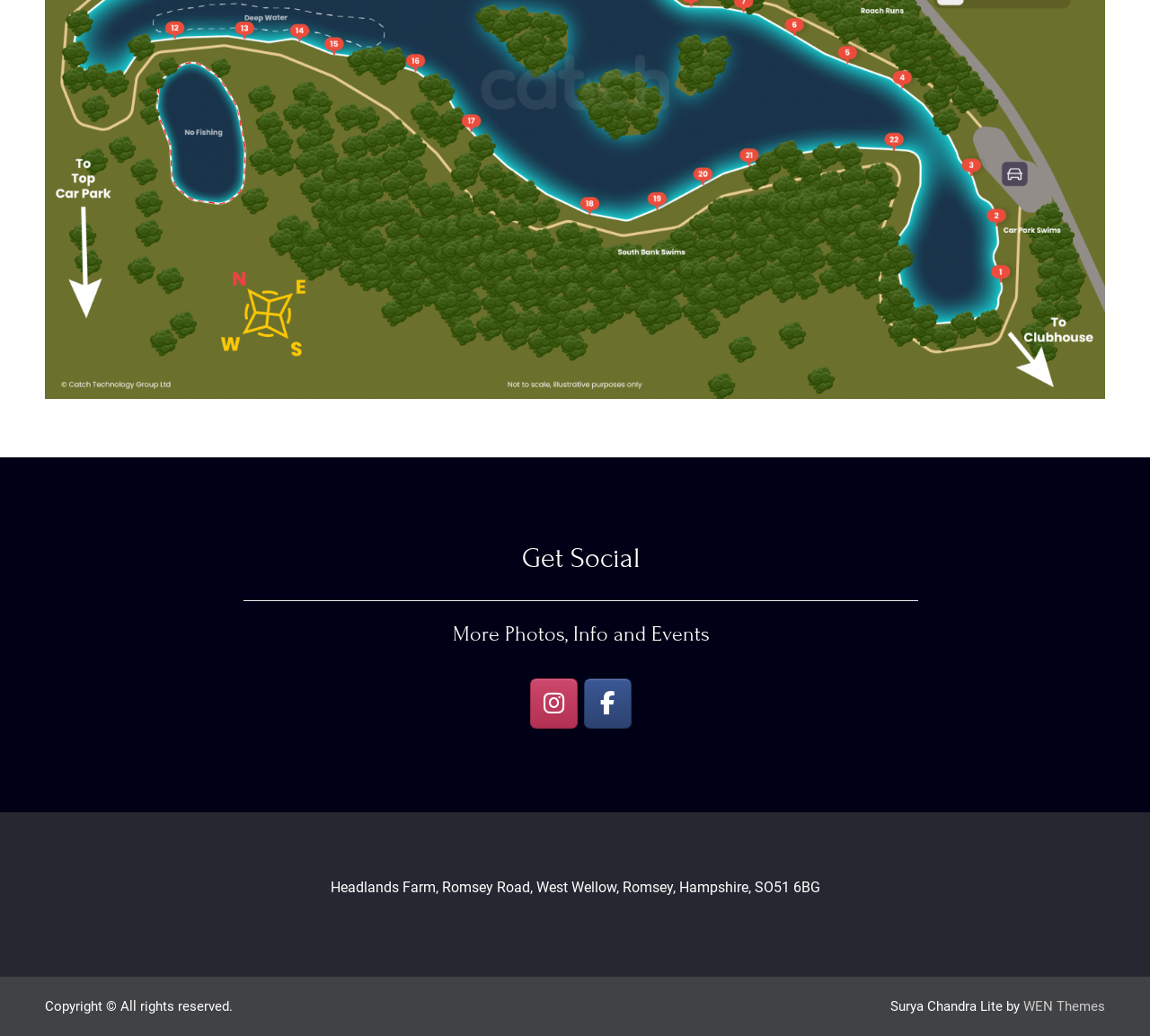What social media platforms can you find the farm on?
Answer with a single word or phrase, using the screenshot for reference.

Instagram and Facebook